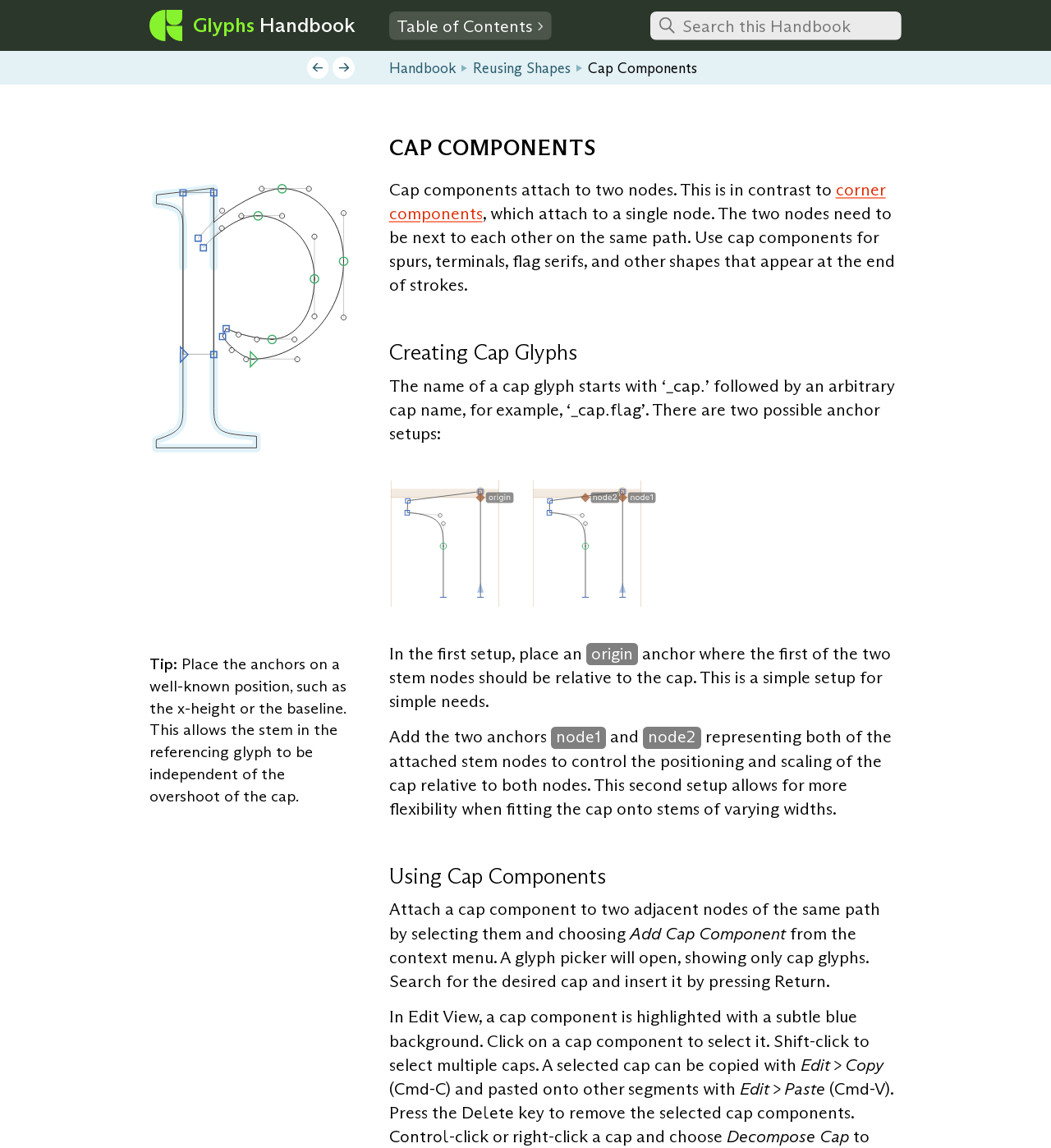Analyze the image and deliver a detailed answer to the question: What happens when you press the Delete key on a selected cap component?

As stated in the webpage, pressing the Delete key will remove the selected cap component, which is mentioned in the 'Using Cap Components' section.